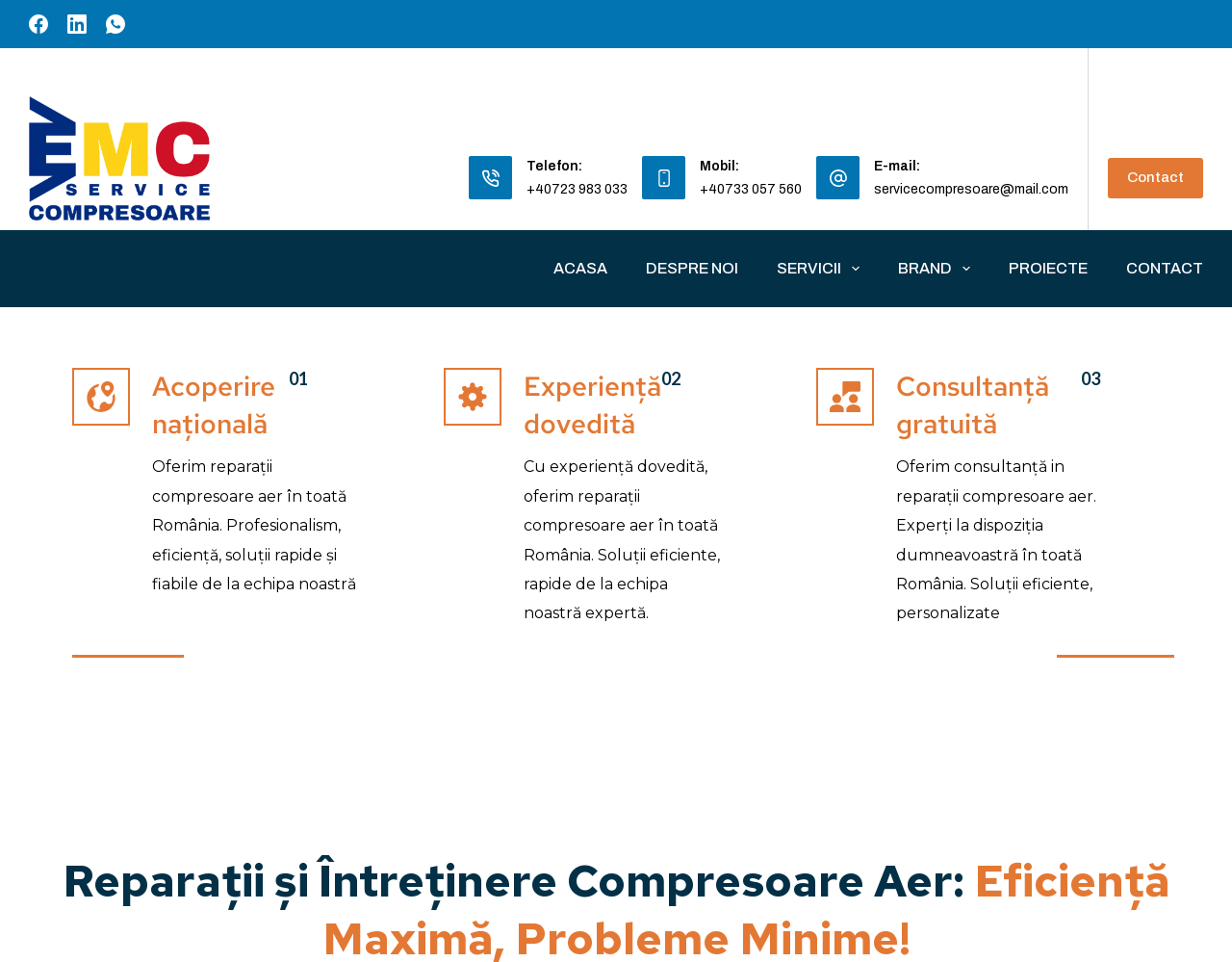How many ways can you contact them?
Refer to the image and give a detailed response to the question.

There are four ways to contact them: by phone at +40723 983 033, by mobile at +40733 057 560, by email at servicecompresoare@mail.com, and through the 'Contact' link at the top right of the page.